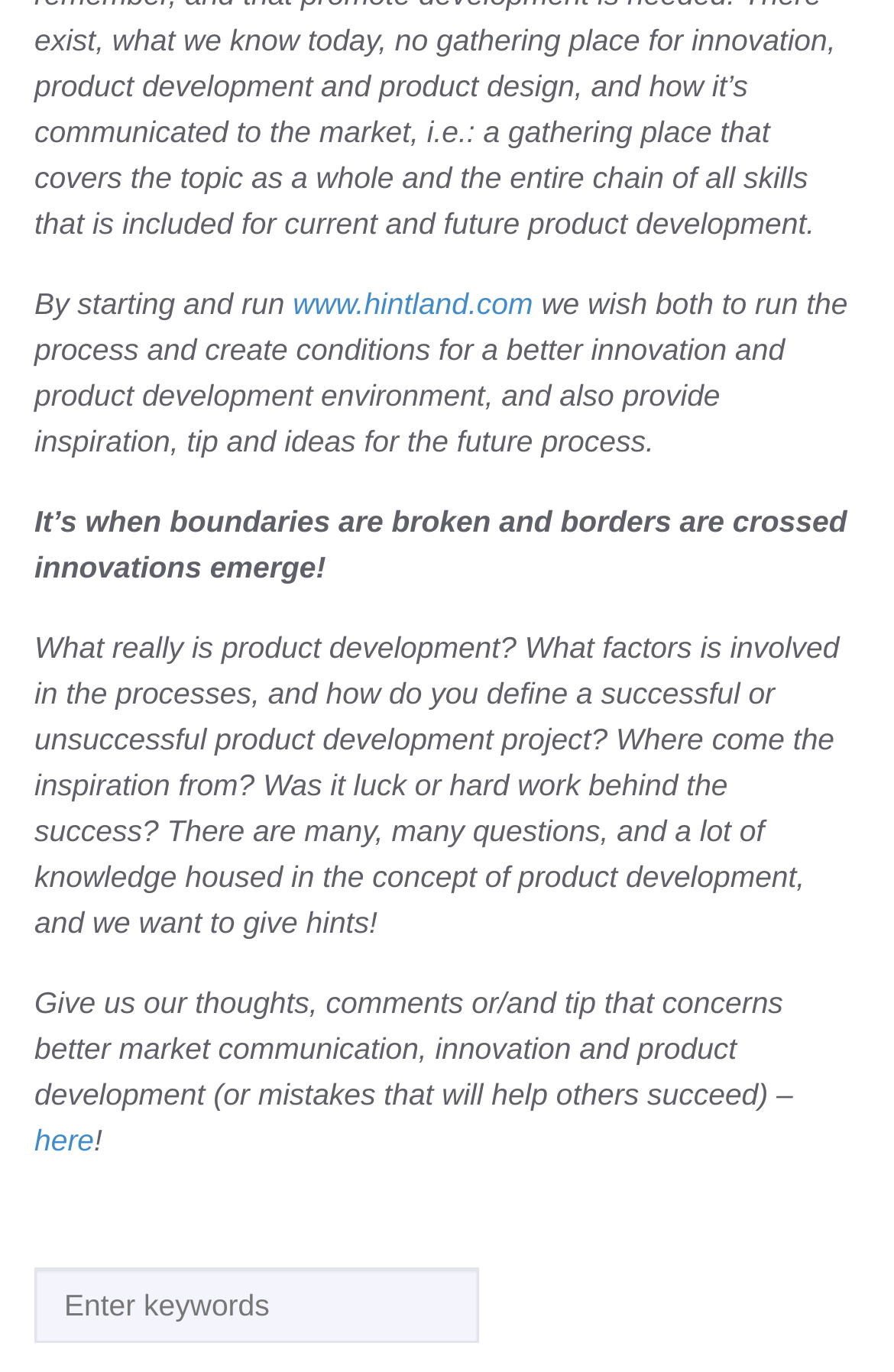Using details from the image, please answer the following question comprehensively:
What is the focus of the product development process?

The webpage mentions that the website wants to provide inspiration, tips, and ideas for innovation and product development, and also mentions market communication as an important aspect of the process. This suggests that the focus of the product development process is on innovation and effective communication with the market.